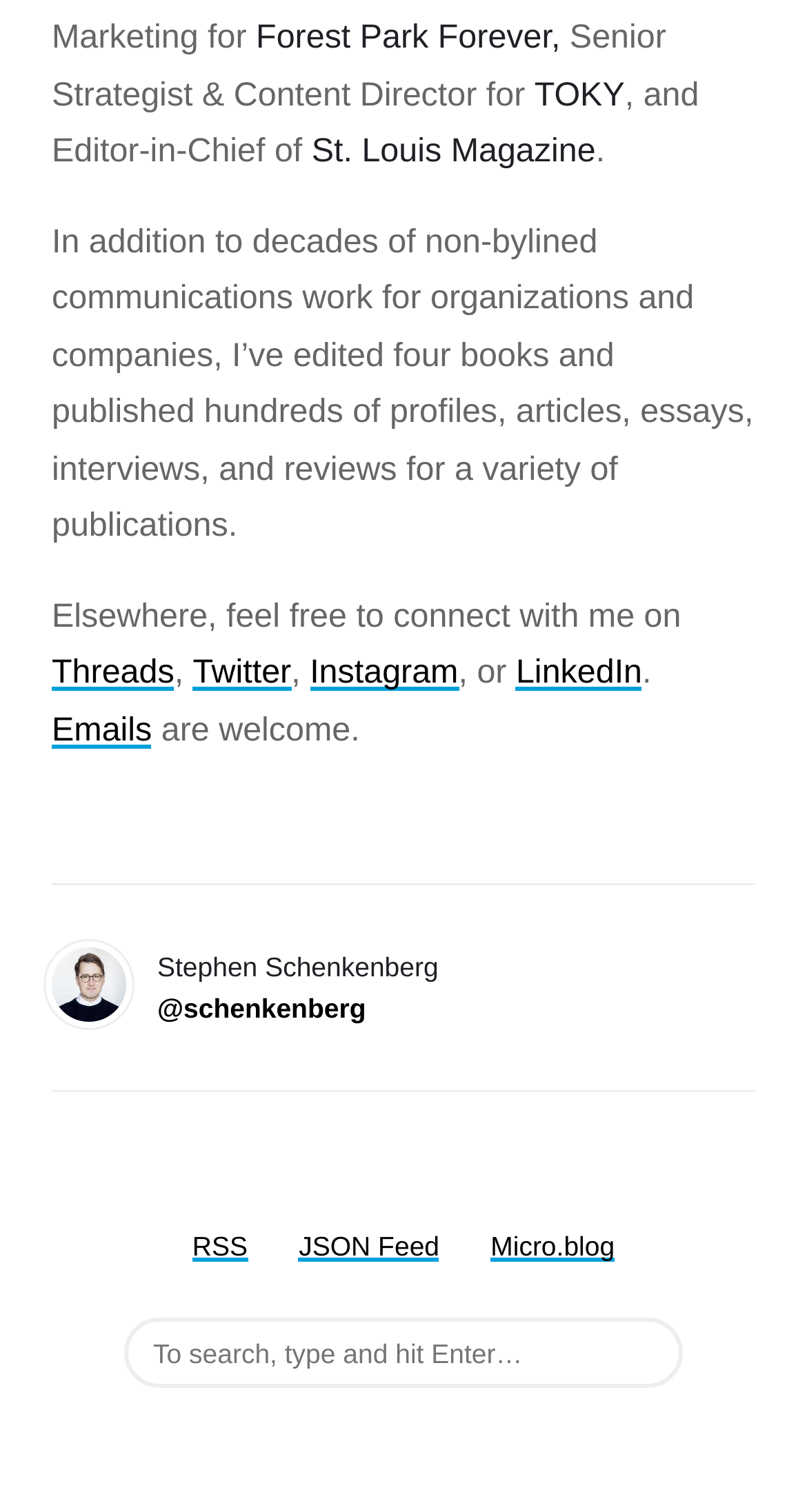What is the name of the magazine where the person is Editor-in-Chief?
Please interpret the details in the image and answer the question thoroughly.

The webpage has a StaticText element with the text 'St. Louis Magazine' which is mentioned as the magazine where the person is Editor-in-Chief.